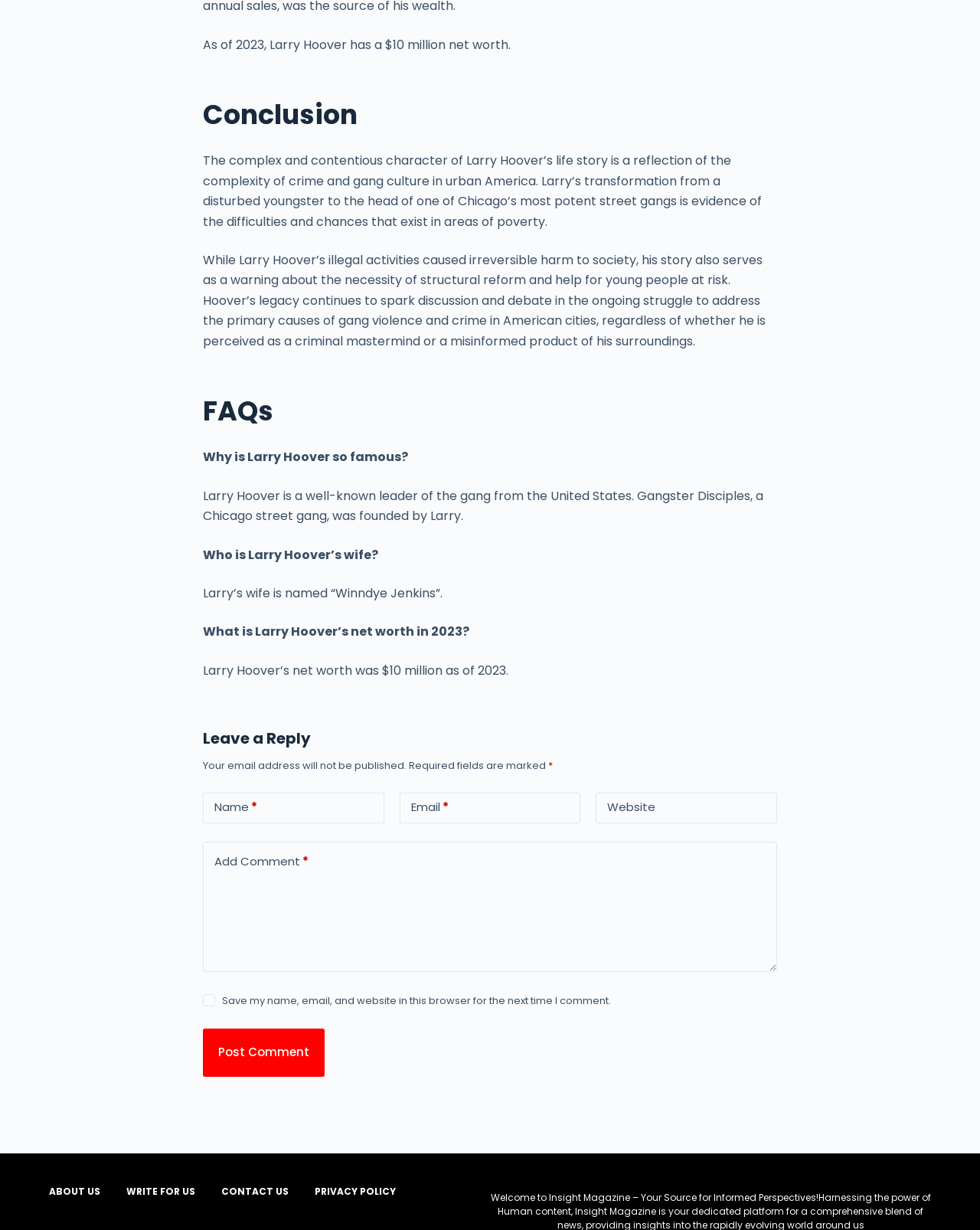Refer to the image and provide an in-depth answer to the question: 
What is Larry Hoover's net worth in 2023?

The answer can be found in the StaticText element with the text 'As of 2023, Larry Hoover has a $10 million net worth.' or in the FAQ section where it is mentioned again as 'Larry Hoover’s net worth was $10 million as of 2023.'